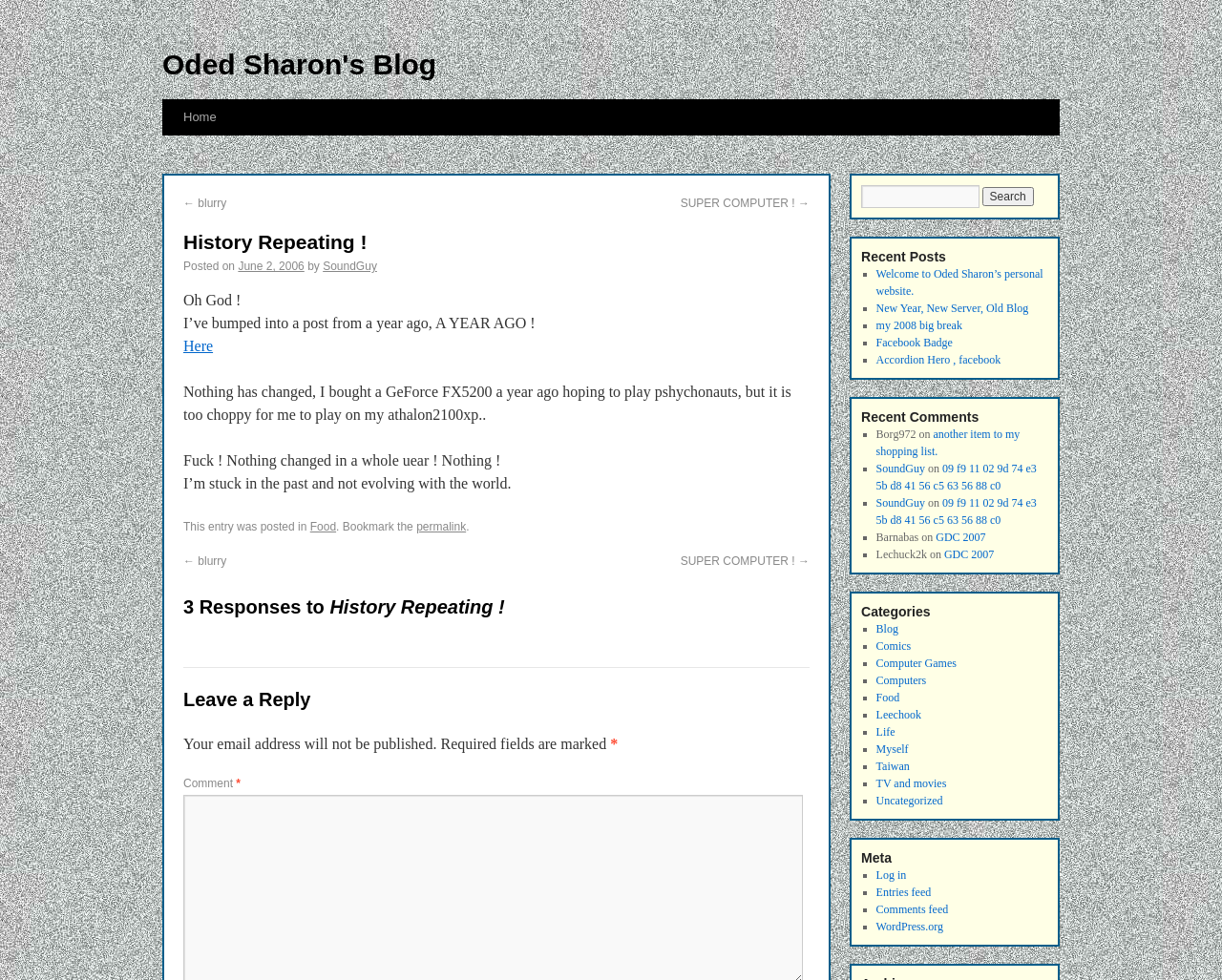Give a one-word or short-phrase answer to the following question: 
What is the title of the blog post?

History Repeating!